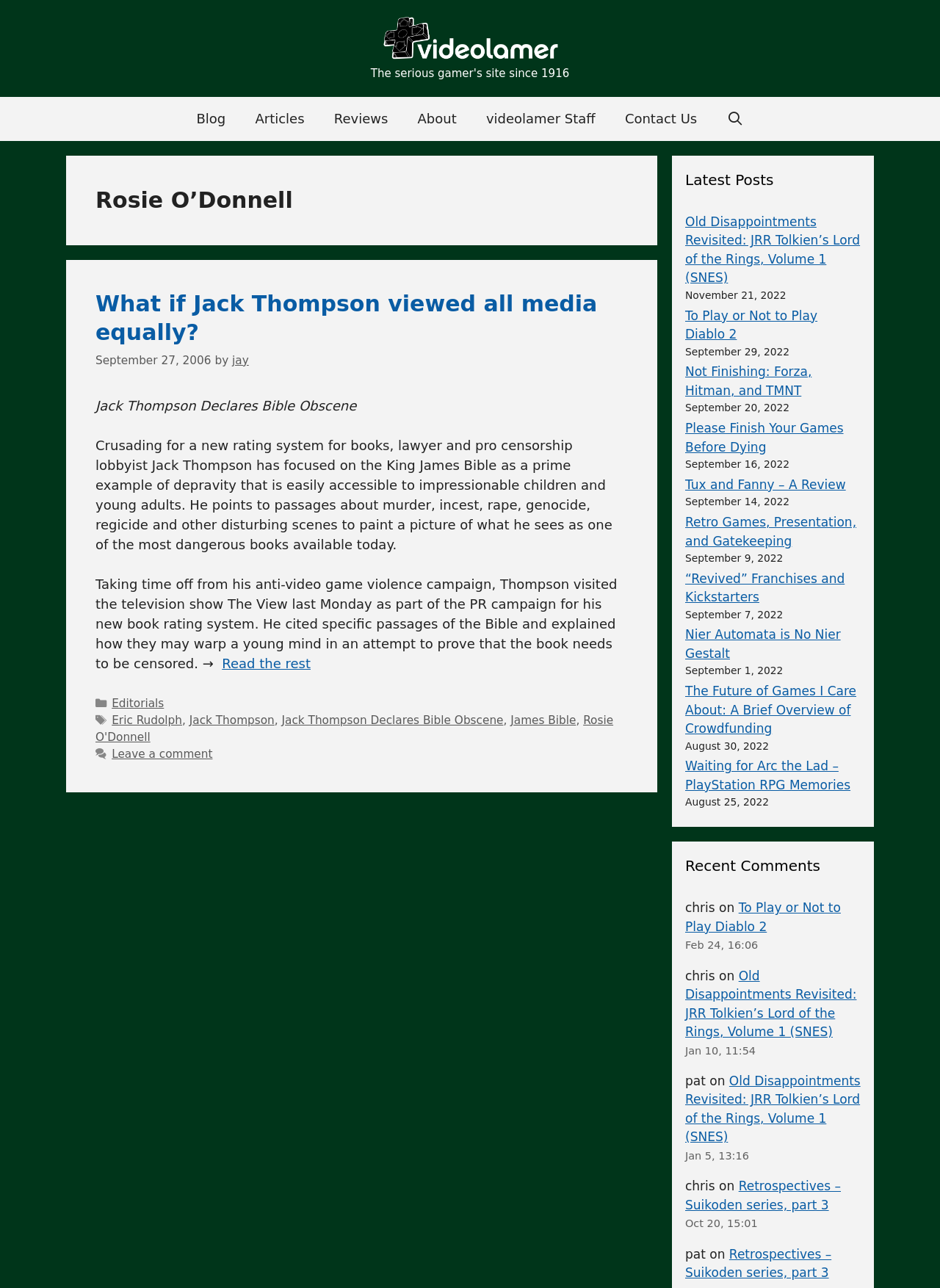Identify the bounding box coordinates of the clickable region to carry out the given instruction: "Navigate to the 'Entertainment' page".

None